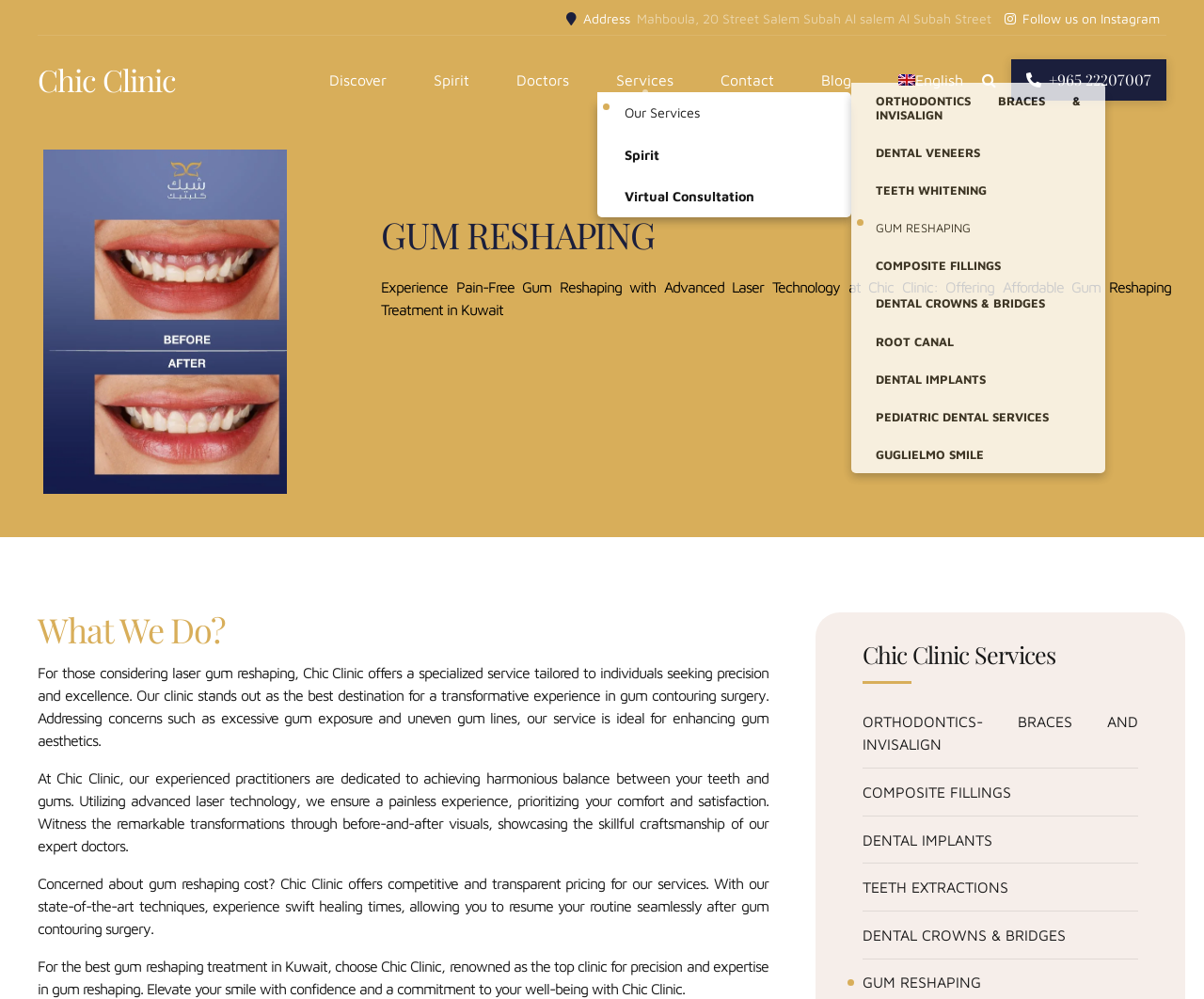Using the information in the image, give a detailed answer to the following question: What is the purpose of Chic Clinic's gum reshaping service?

I found the purpose of Chic Clinic's gum reshaping service by reading the static text element with the content 'Addressing concerns such as excessive gum exposure and uneven gum lines, our service is ideal for enhancing gum aesthetics'.